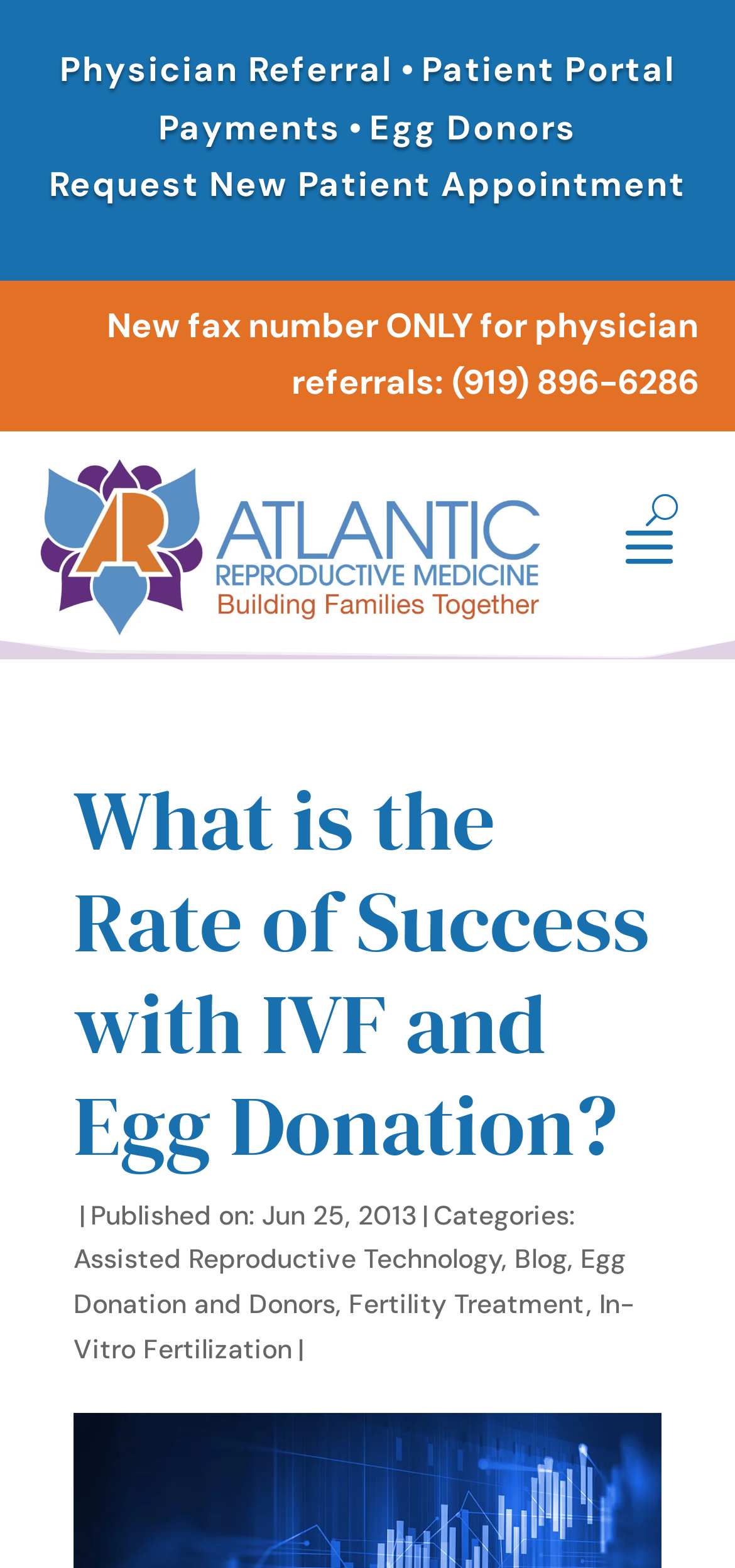Find the bounding box coordinates of the area that needs to be clicked in order to achieve the following instruction: "Request a new patient appointment". The coordinates should be specified as four float numbers between 0 and 1, i.e., [left, top, right, bottom].

[0.067, 0.104, 0.933, 0.132]